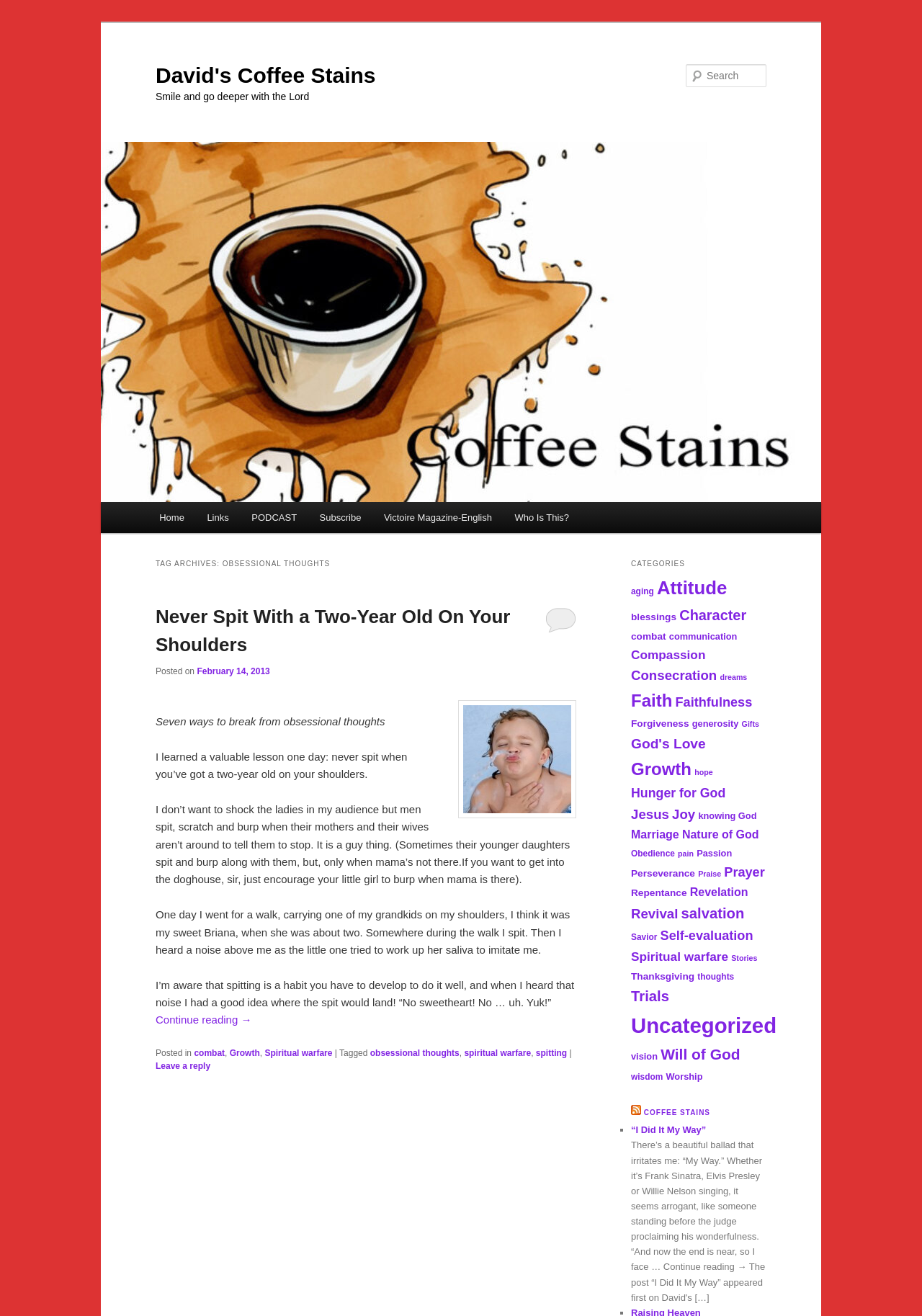Respond with a single word or phrase for the following question: 
How many categories are listed on the webpage?

27